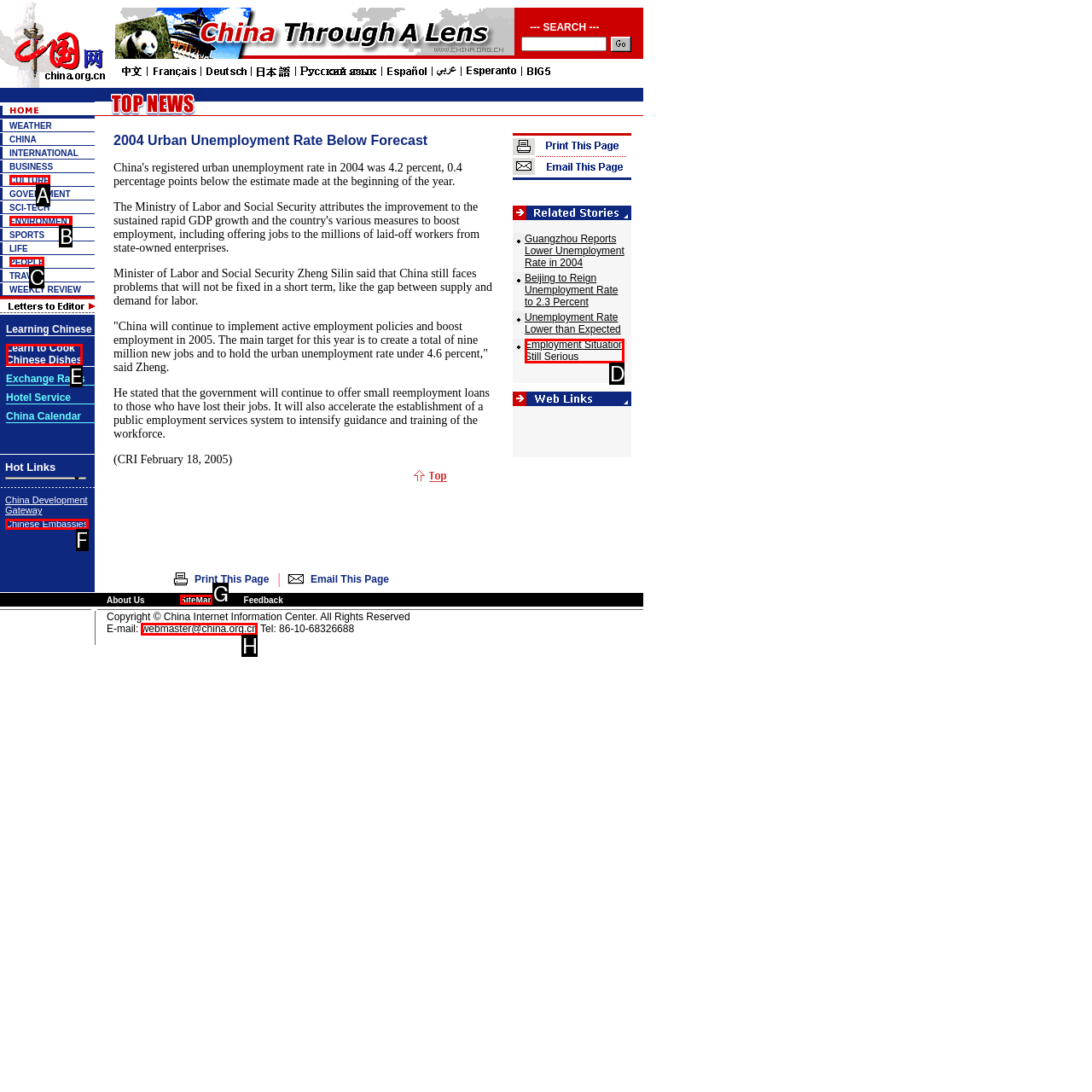Given the description: Employment Situation Still Serious, determine the corresponding lettered UI element.
Answer with the letter of the selected option.

D